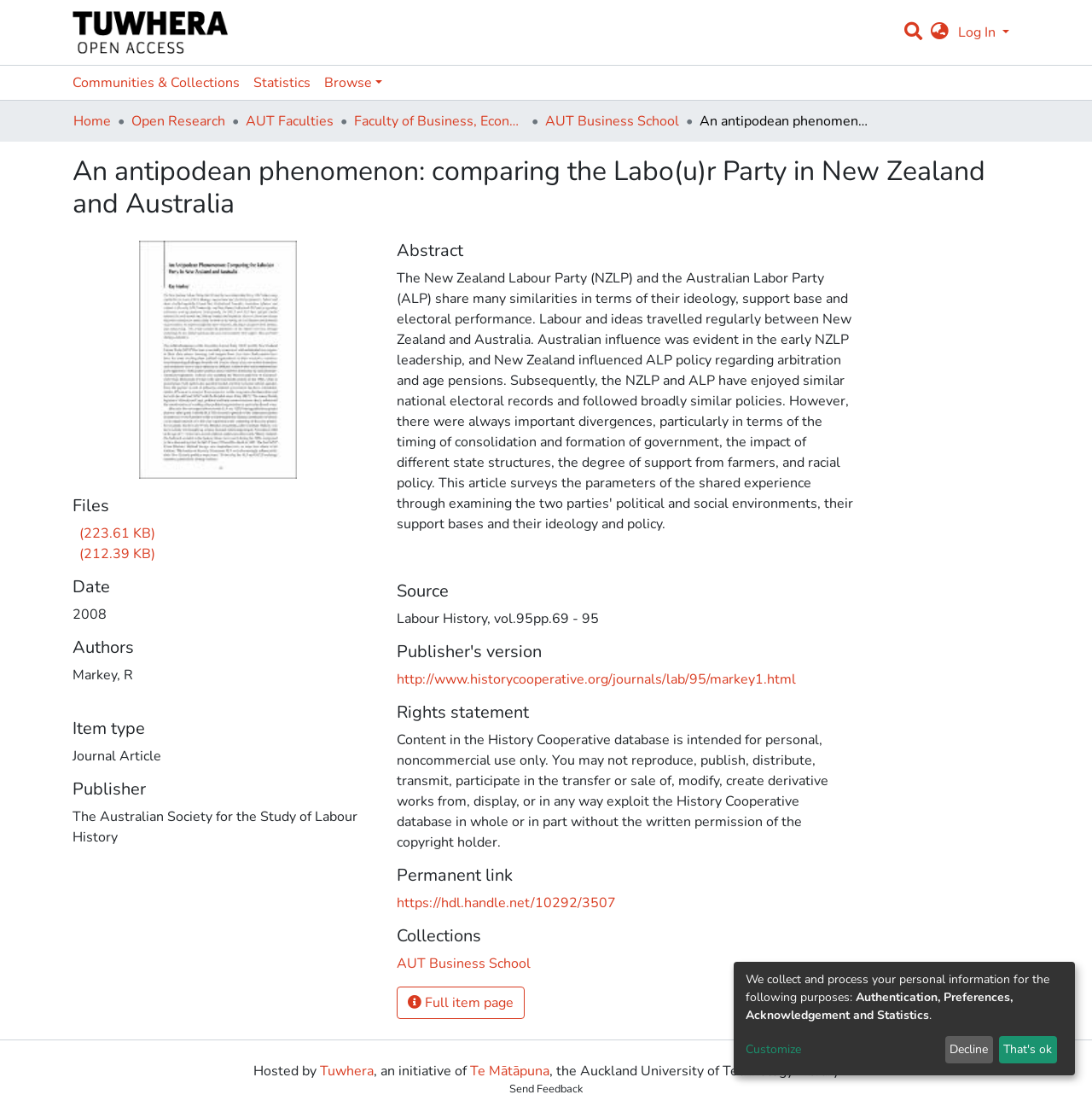Answer the question in a single word or phrase:
What is the name of the repository logo?

Repository logo